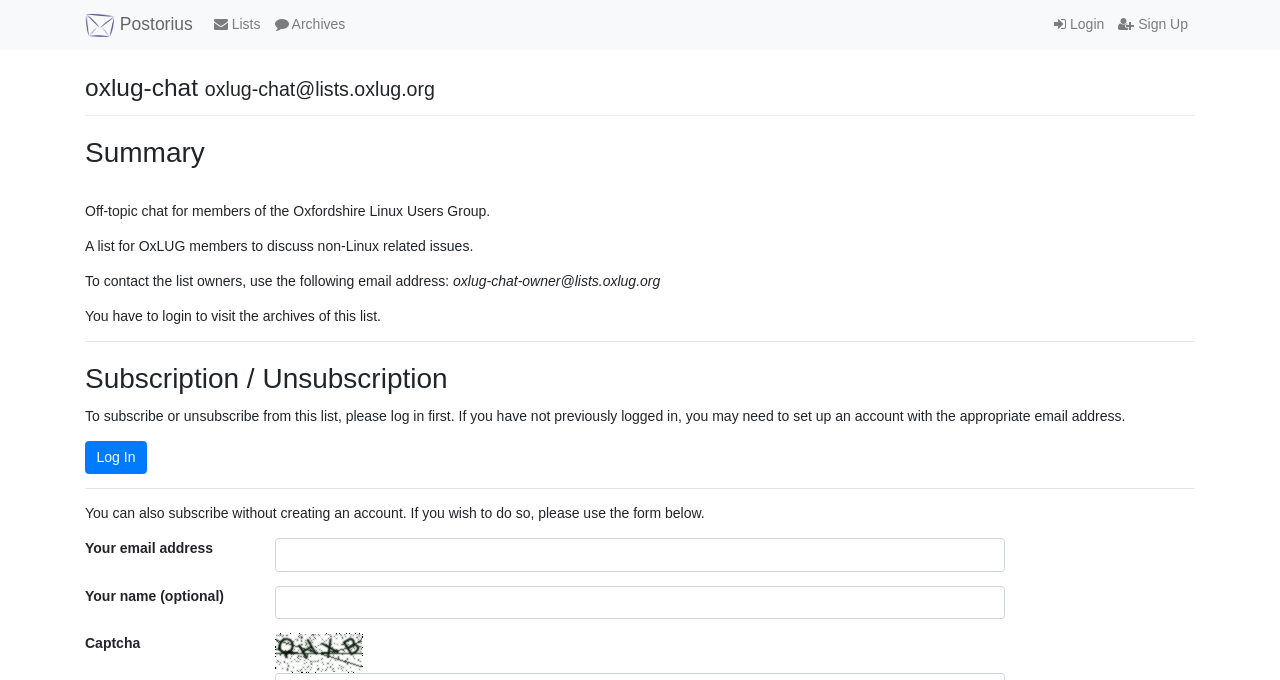Use a single word or phrase to answer the question:
How can I contact the list owners?

oxlug-chat-owner@lists.oxlug.org